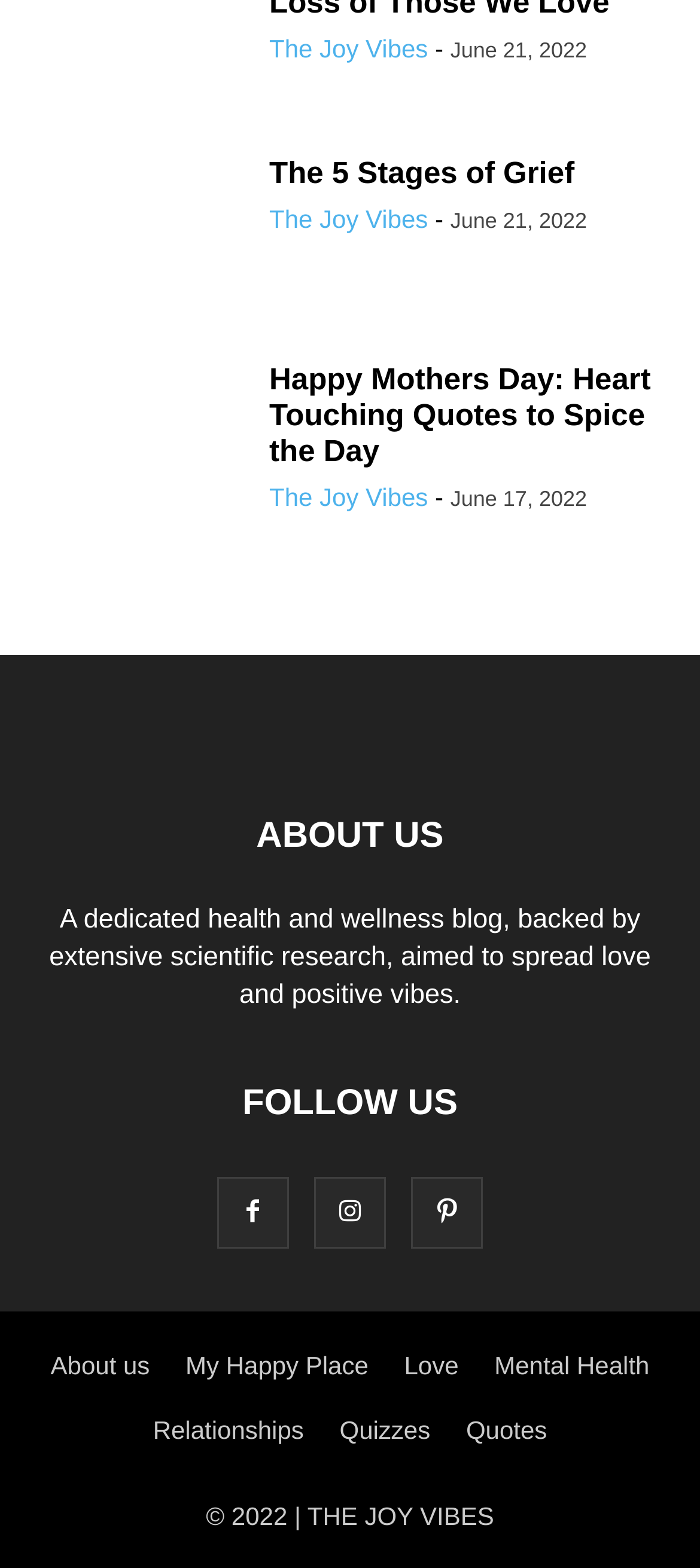What is the name of the blog?
Please provide a detailed and thorough answer to the question.

The name of the blog can be found at the top of the webpage, where it says 'The Joy Vibes' in a link element.